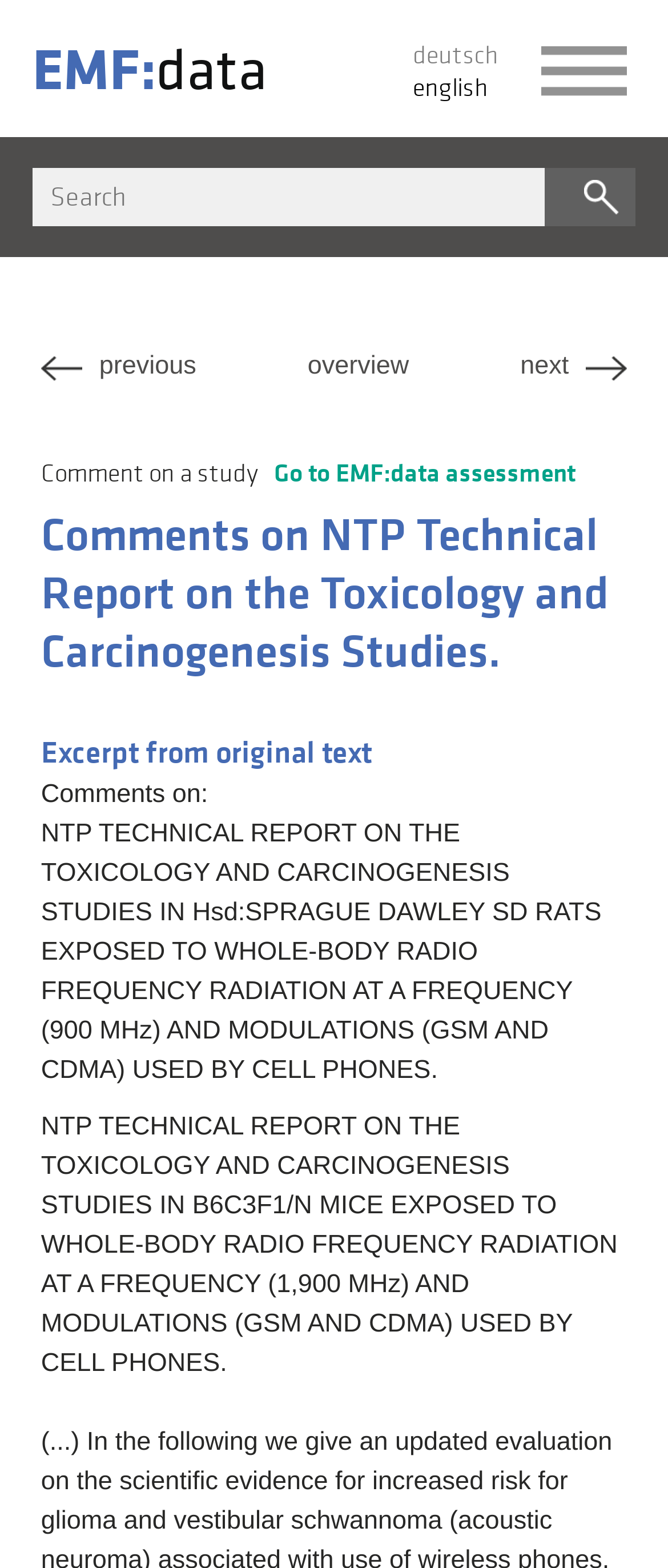Determine the bounding box coordinates of the region to click in order to accomplish the following instruction: "Go to EMF:data assessment". Provide the coordinates as four float numbers between 0 and 1, specifically [left, top, right, bottom].

[0.41, 0.291, 0.862, 0.313]